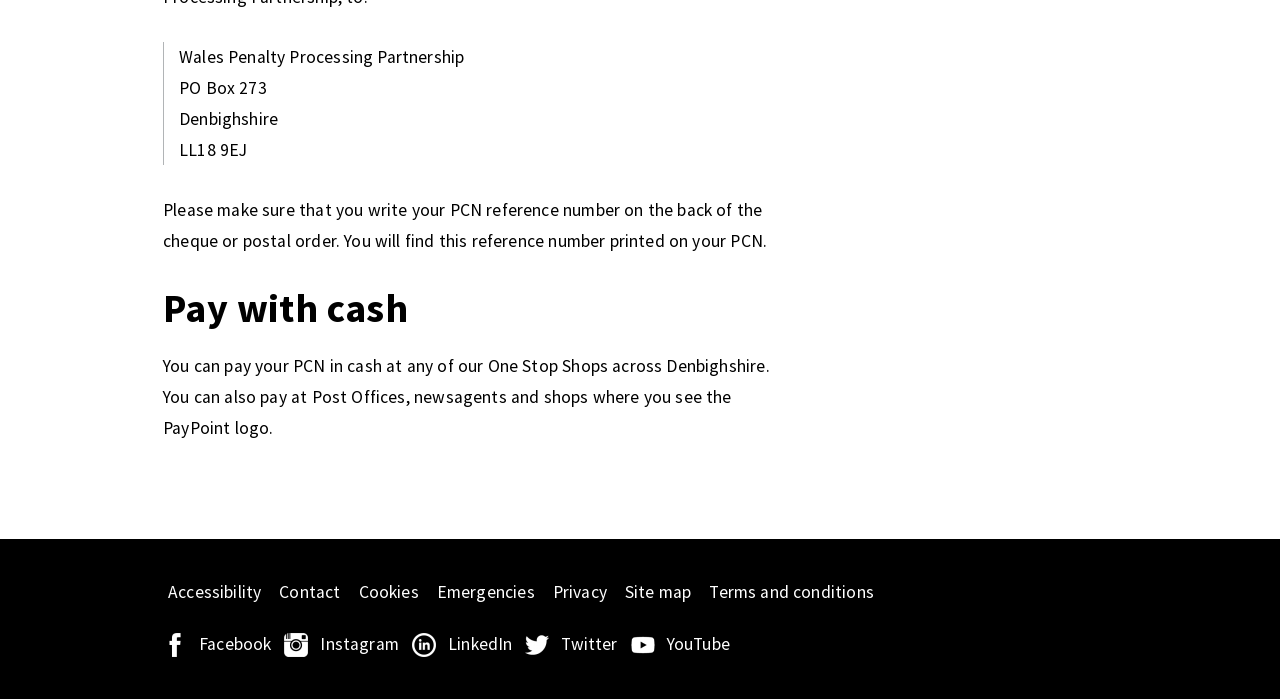Analyze the image and answer the question with as much detail as possible: 
What is the purpose of writing the PCN reference number on the back of the cheque?

According to the static text element on the webpage, I need to write my PCN reference number on the back of the cheque or postal order so that the payment can be identified and processed correctly.